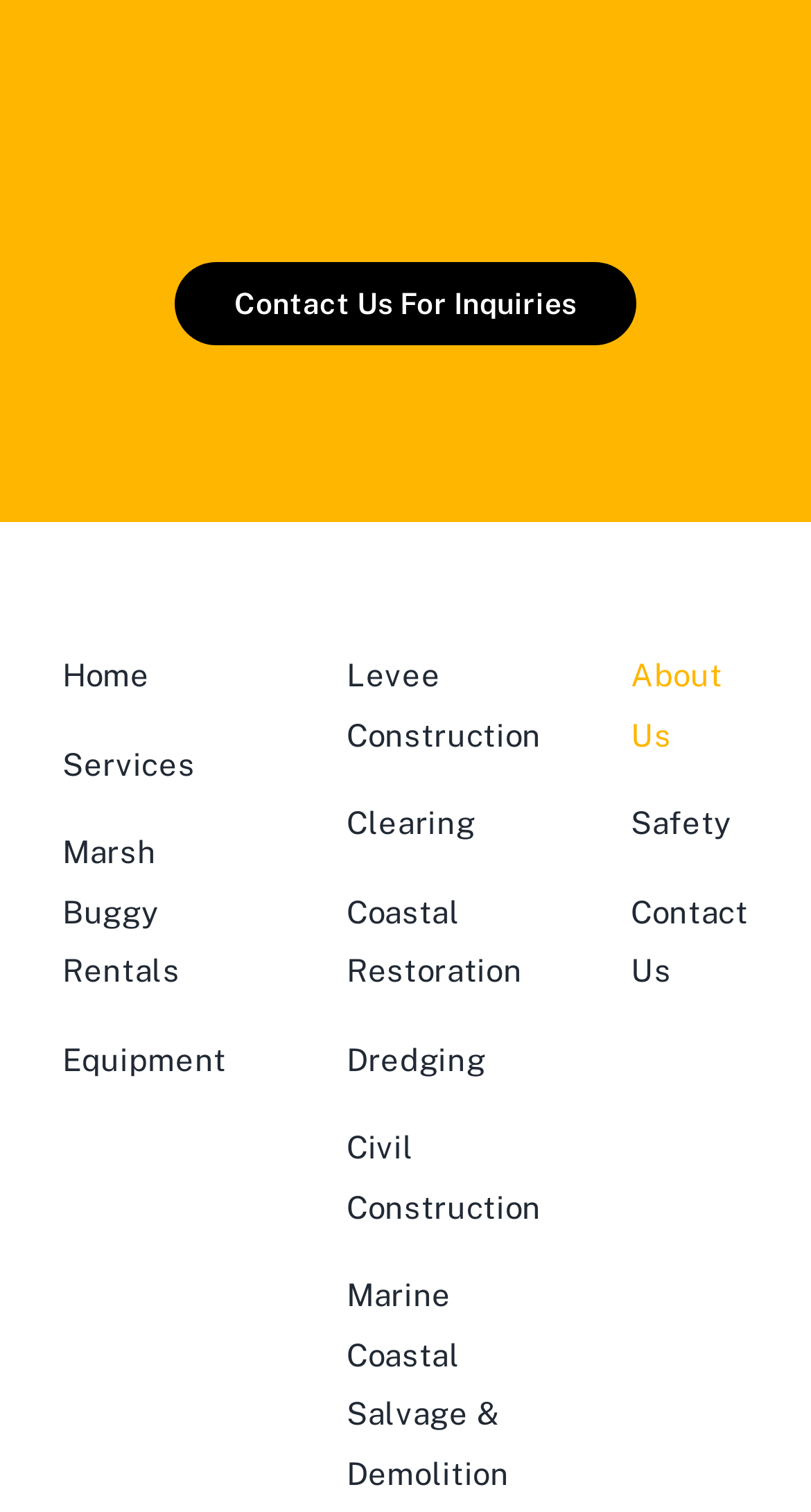Please determine the bounding box coordinates of the clickable area required to carry out the following instruction: "Click the Curranco logo". The coordinates must be four float numbers between 0 and 1, represented as [left, top, right, bottom].

[0.179, 0.054, 0.821, 0.08]